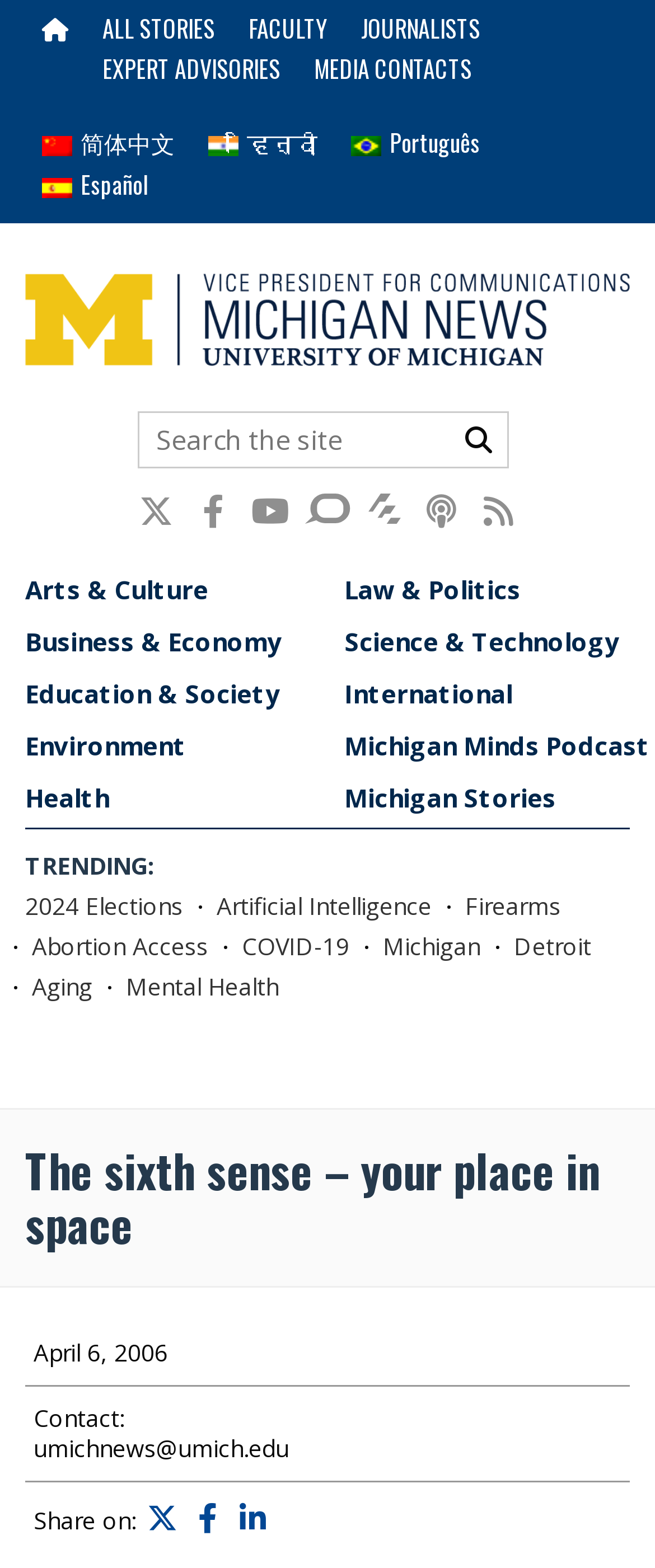Point out the bounding box coordinates of the section to click in order to follow this instruction: "Select the Español language".

[0.064, 0.106, 0.226, 0.128]